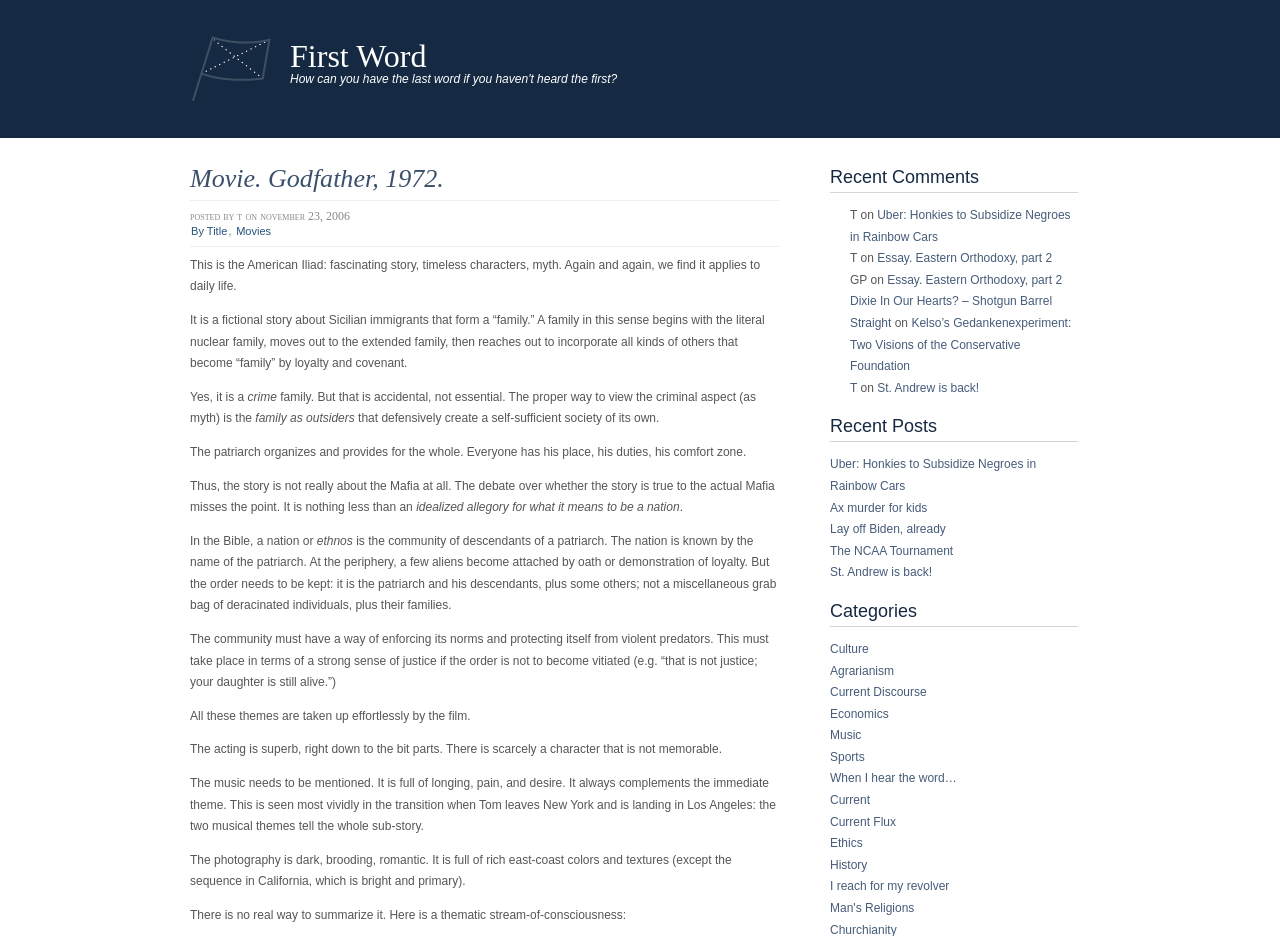Find the bounding box coordinates corresponding to the UI element with the description: "The NCAA Tournament". The coordinates should be formatted as [left, top, right, bottom], with values as floats between 0 and 1.

[0.648, 0.581, 0.745, 0.596]